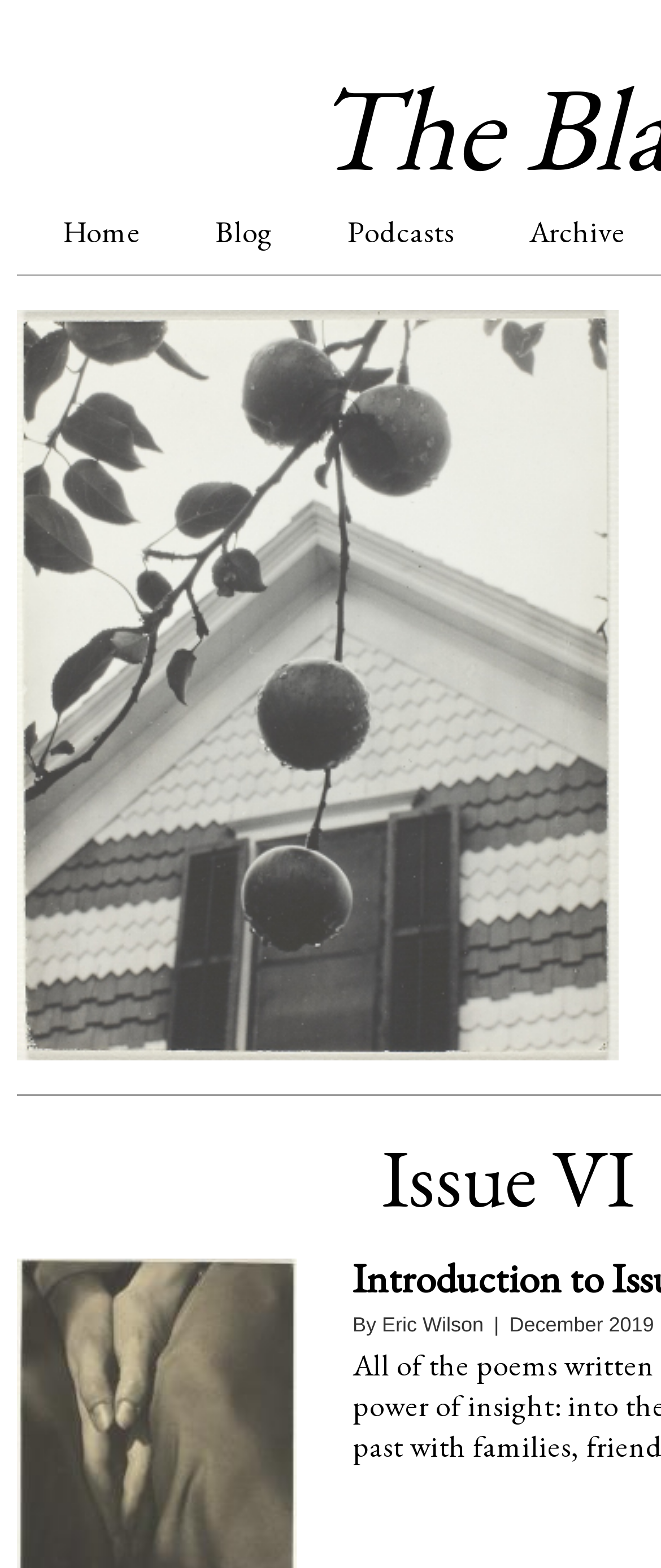Who is the author of the current issue?
Ensure your answer is thorough and detailed.

The author of the current issue can be found by looking at the static text elements. The element at coordinates [0.578, 0.837, 0.732, 0.852] contains the text 'Eric Wilson', which is likely the author of the current issue.